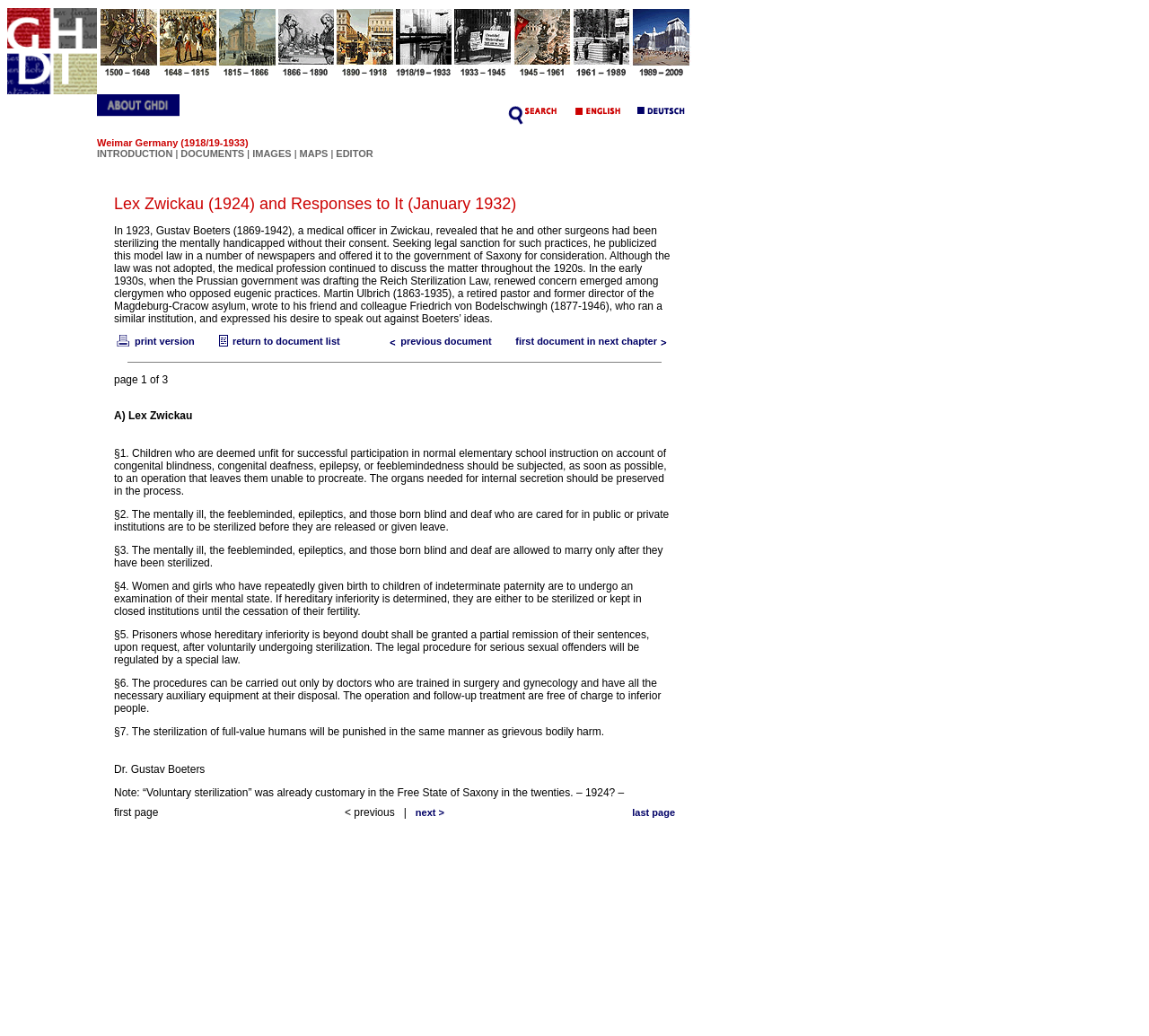Explain the features and main sections of the webpage comprehensively.

The webpage is titled "GHDI - Document" and features a layout with multiple sections and tables. At the top, there is a logo of GHDI, followed by a row of links. Below this, there is a table with multiple rows and columns, containing links and text. 

The main content of the page is divided into sections, each with a heading and a block of text. The first section is titled "Weimar Germany (1918/19-1933)" and has links to "INTRODUCTION", "DOCUMENTS", "IMAGES", "MAPS", and "EDITOR". 

The main body of the text is a document titled "Lex Zwickau (1924) and Responses to It (January 1932)". This document is divided into sections, with headings and paragraphs of text. There are also links to "print version", "return to document list", "previous document", and "next chapter". The document appears to be a historical text, discussing the sterilization of mentally handicapped individuals in Germany in the 1920s and 1930s.